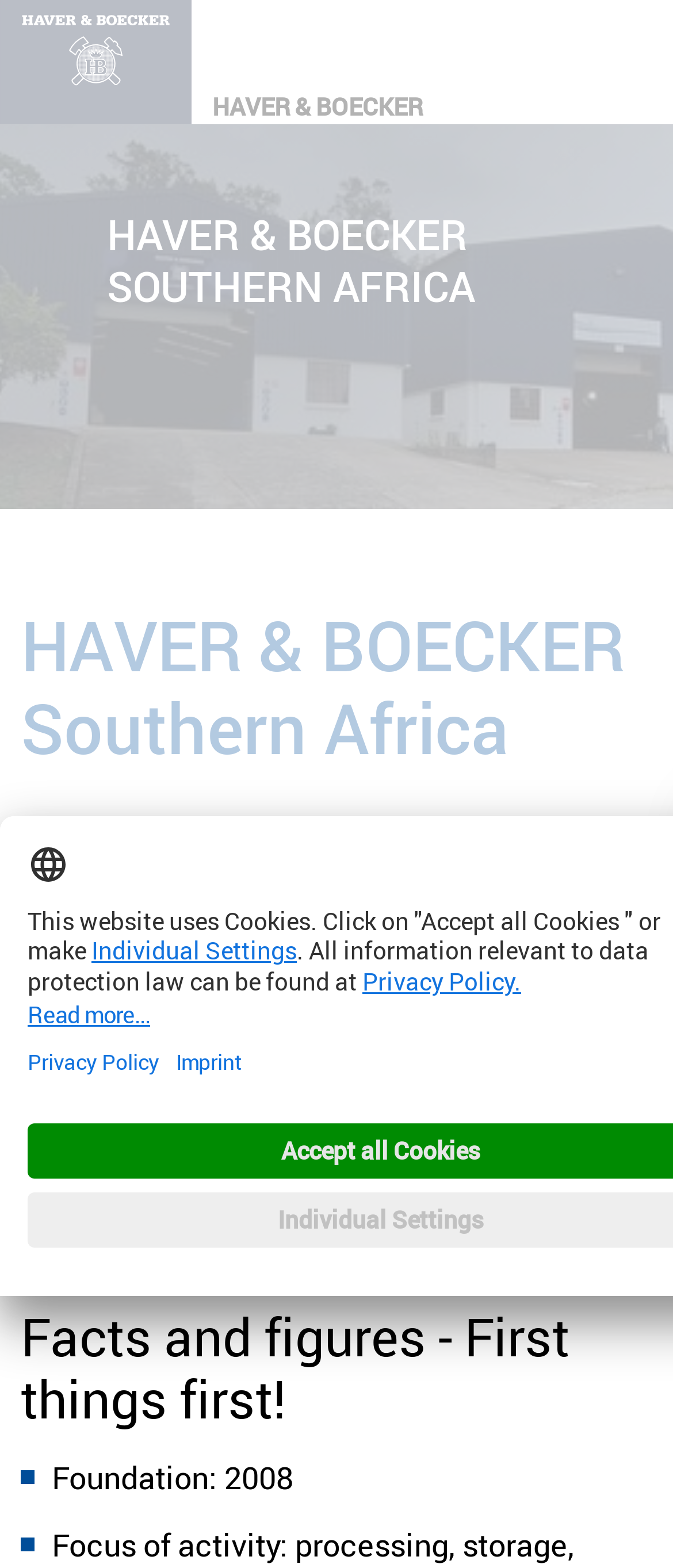What can be found at the Privacy Policy page?
Please provide a detailed answer to the question.

The information is mentioned in the static text '. All information relevant to data protection law can be found at' with bounding box coordinates [0.041, 0.596, 0.964, 0.636] and is linked to the 'Privacy Policy.' page.